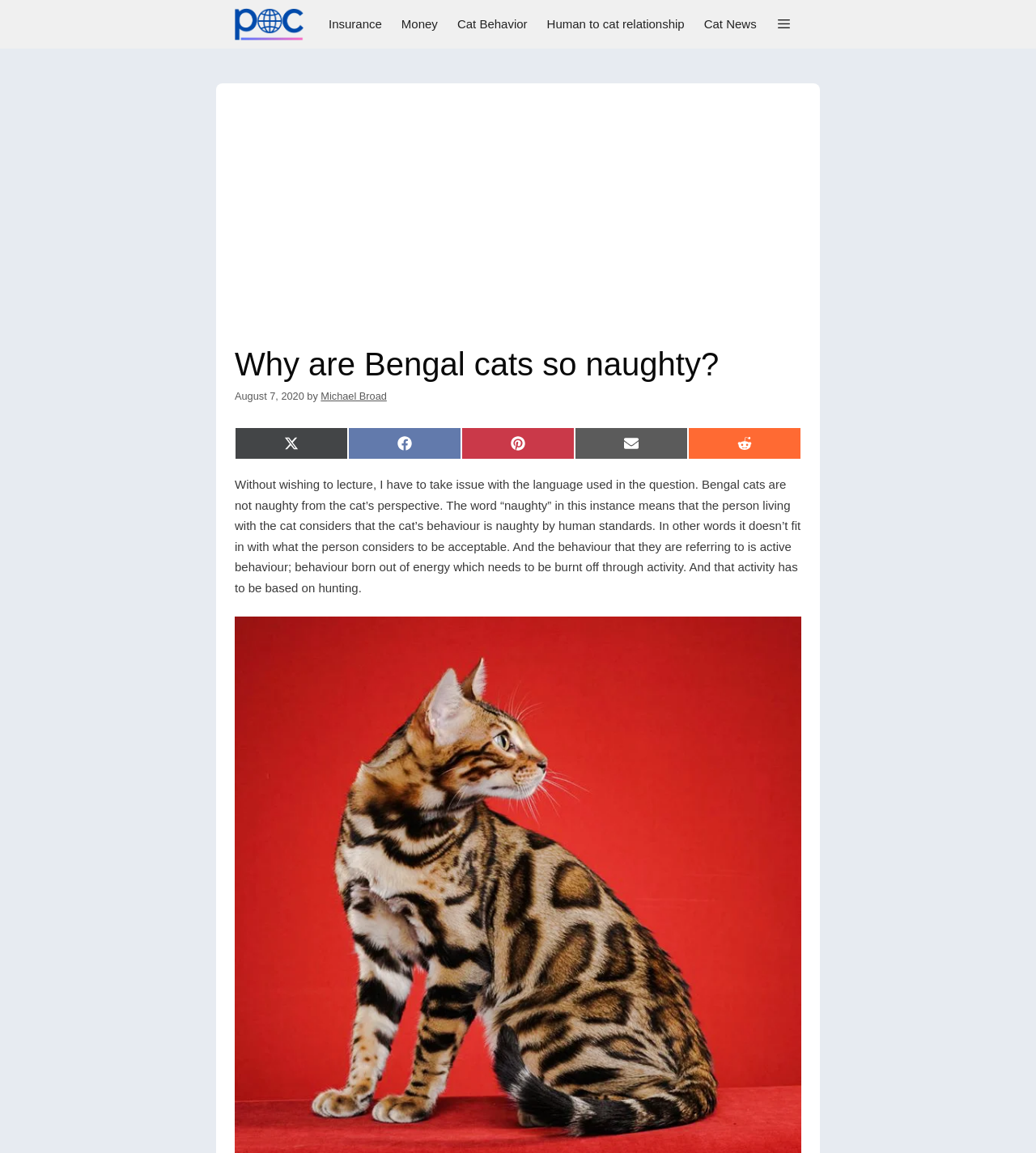Highlight the bounding box of the UI element that corresponds to this description: "tax tips".

None